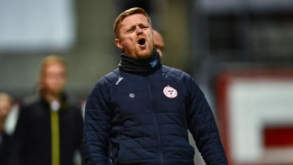What is reflected on the manager's expression?
Please respond to the question thoroughly and include all relevant details.

The caption describes the manager's expression as reflecting intense focus and determination, which suggests that he is fully invested in the match and is conveying his emotions through his facial expression.